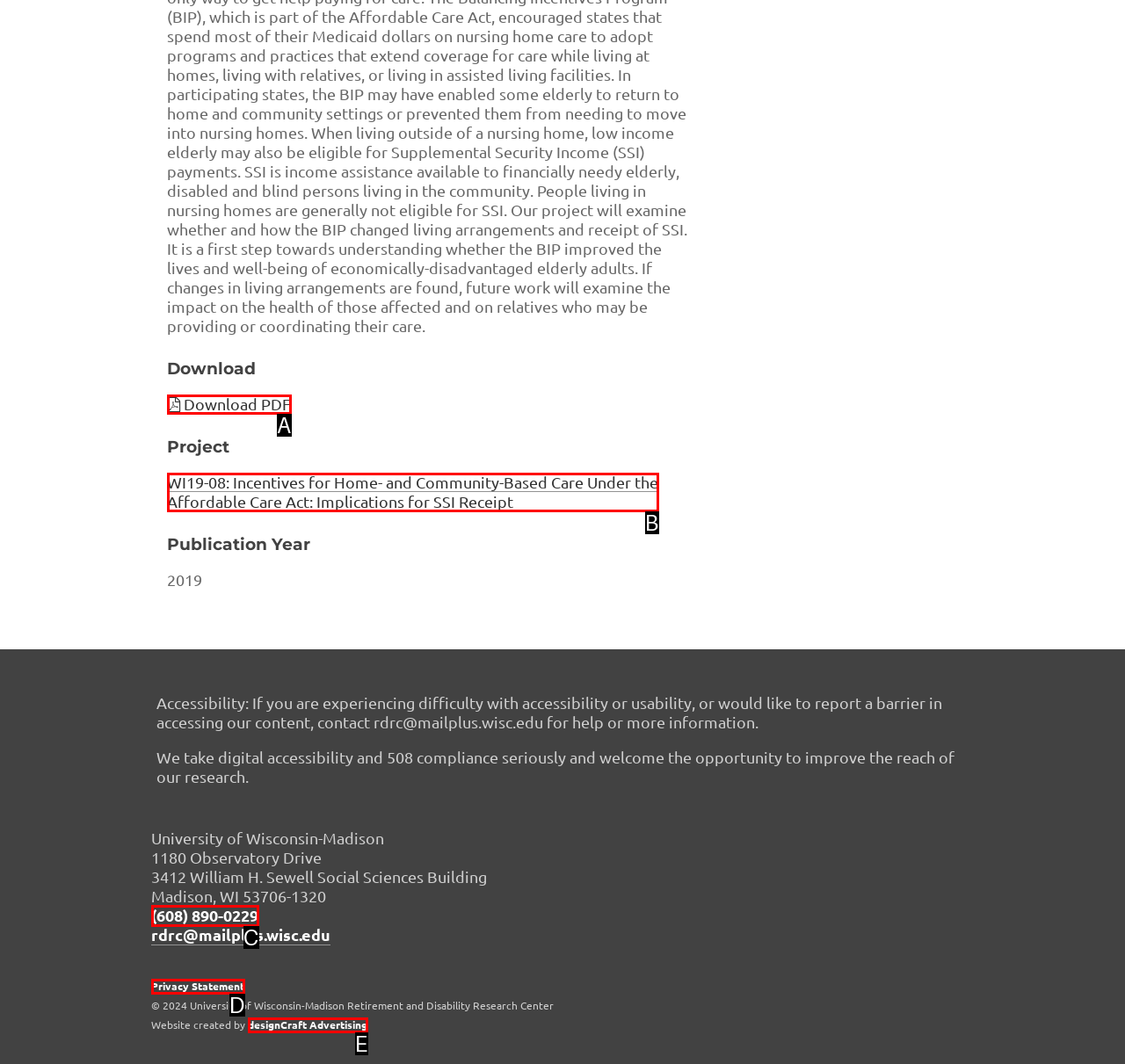From the given choices, determine which HTML element matches the description: designCraft Advertising. Reply with the appropriate letter.

E